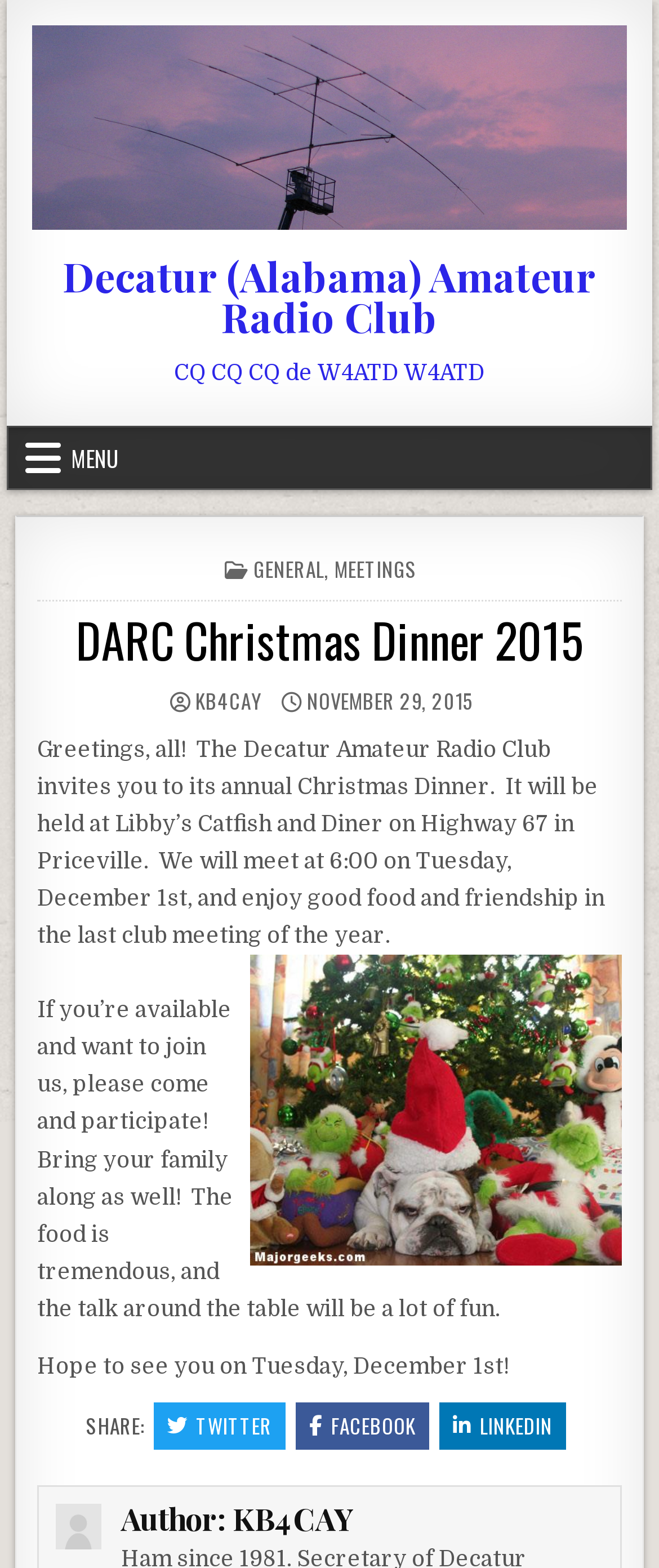From the image, can you give a detailed response to the question below:
What social media platforms are available for sharing?

The social media platforms available for sharing can be found in the footer section of the webpage, which includes links to Twitter, Facebook, and LinkedIn.